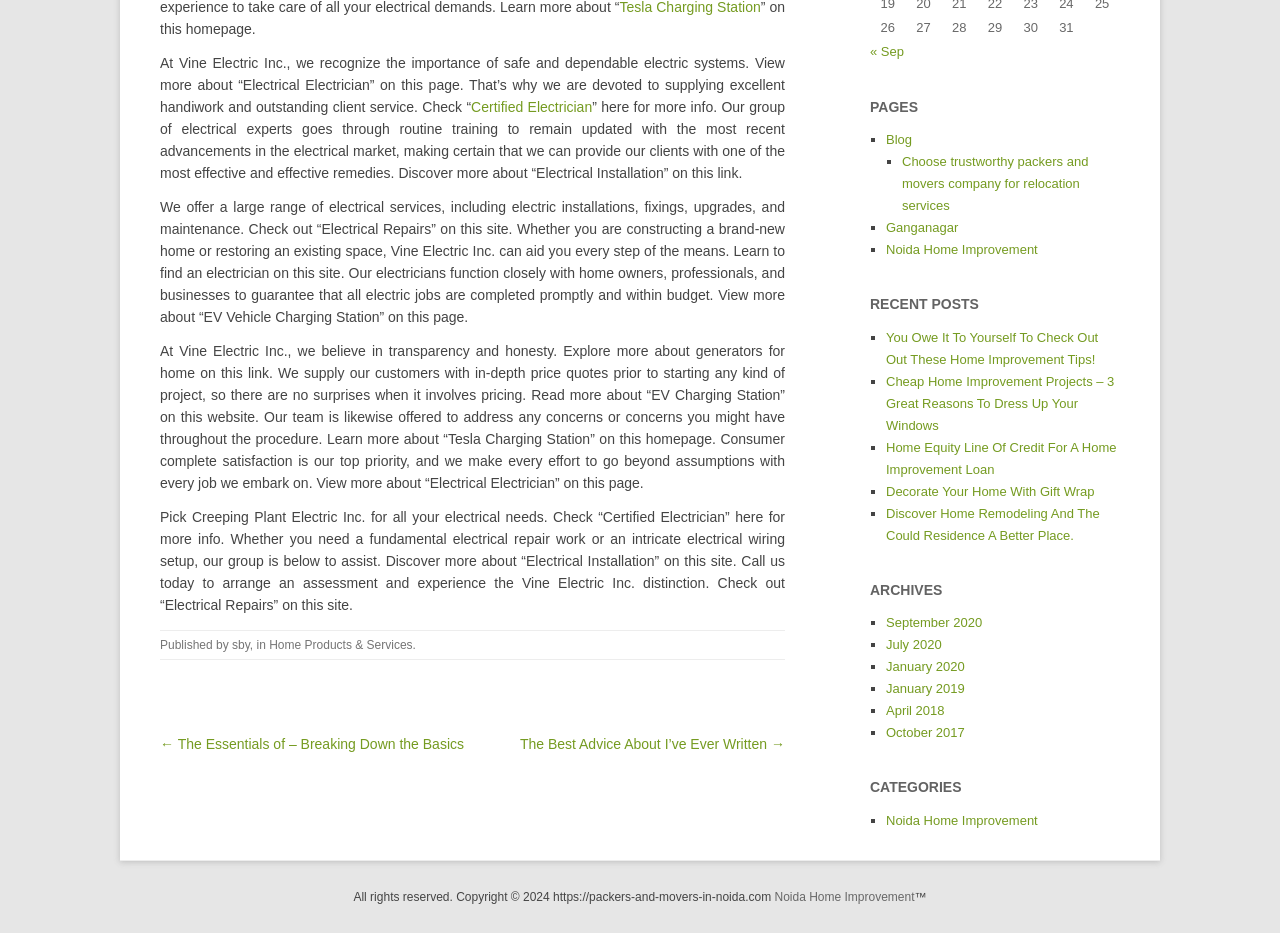Based on the element description "Noida Home Improvement", predict the bounding box coordinates of the UI element.

[0.692, 0.871, 0.811, 0.887]